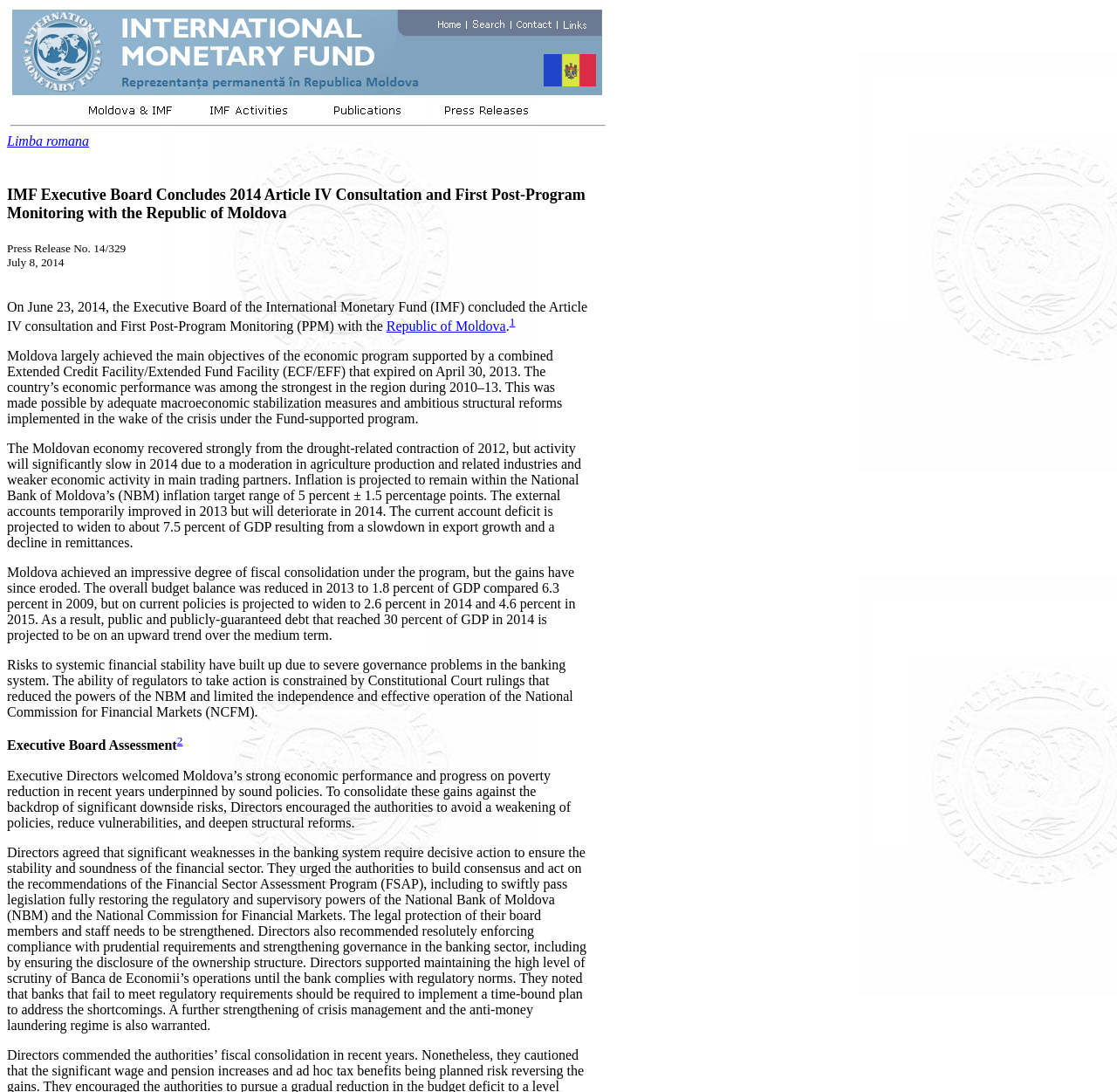Reply to the question with a single word or phrase:
What is the country mentioned in the press release?

Moldova